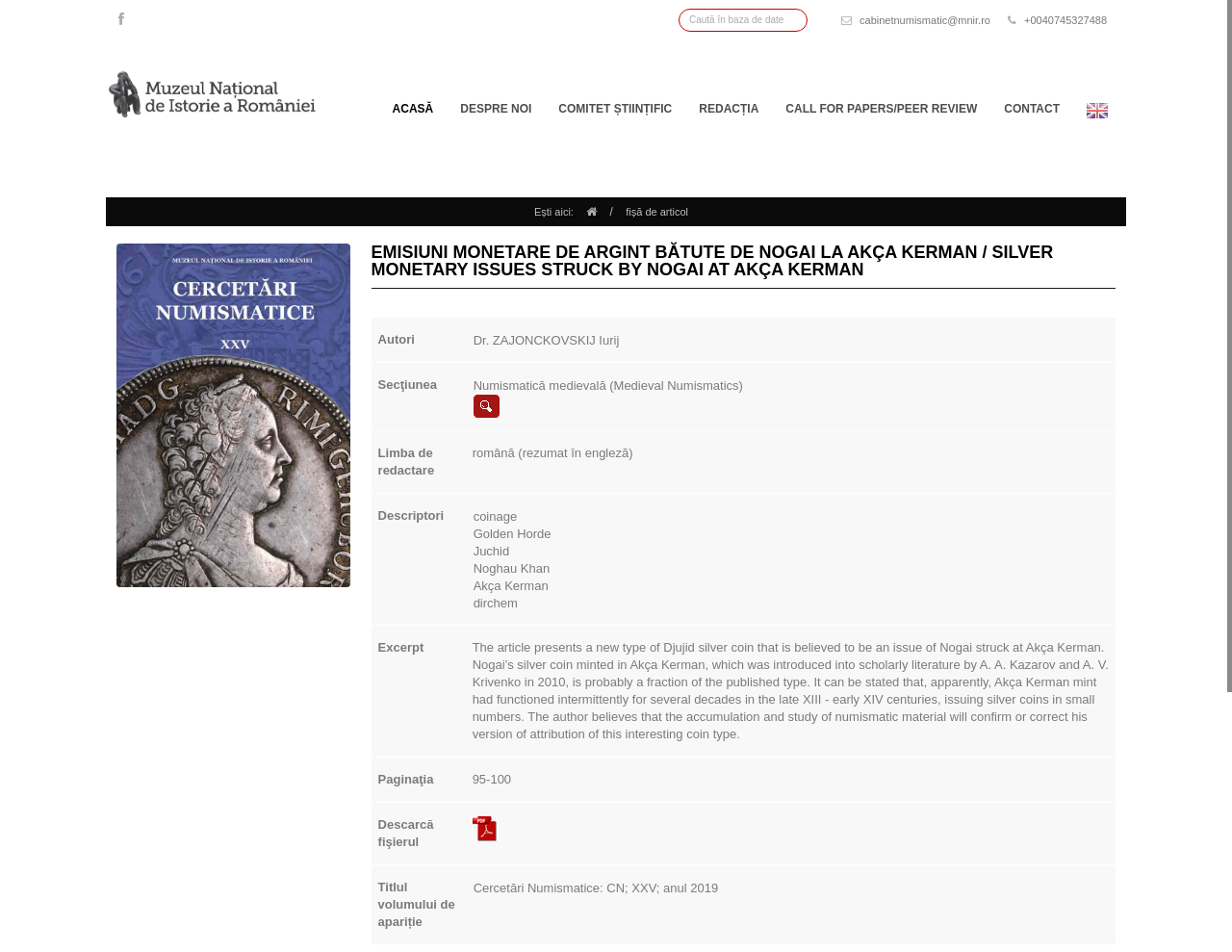Carefully observe the image and respond to the question with a detailed answer:
What is the title of the article?

The title of the article is located in the heading element, which is 'EMISIUNI MONETARE DE ARGINT BĂTUTE DE NOGAI LA AKÇA KERMAN / SILVER MONETARY ISSUES STRUCK BY NOGAI AT AKÇA KERMAN'.